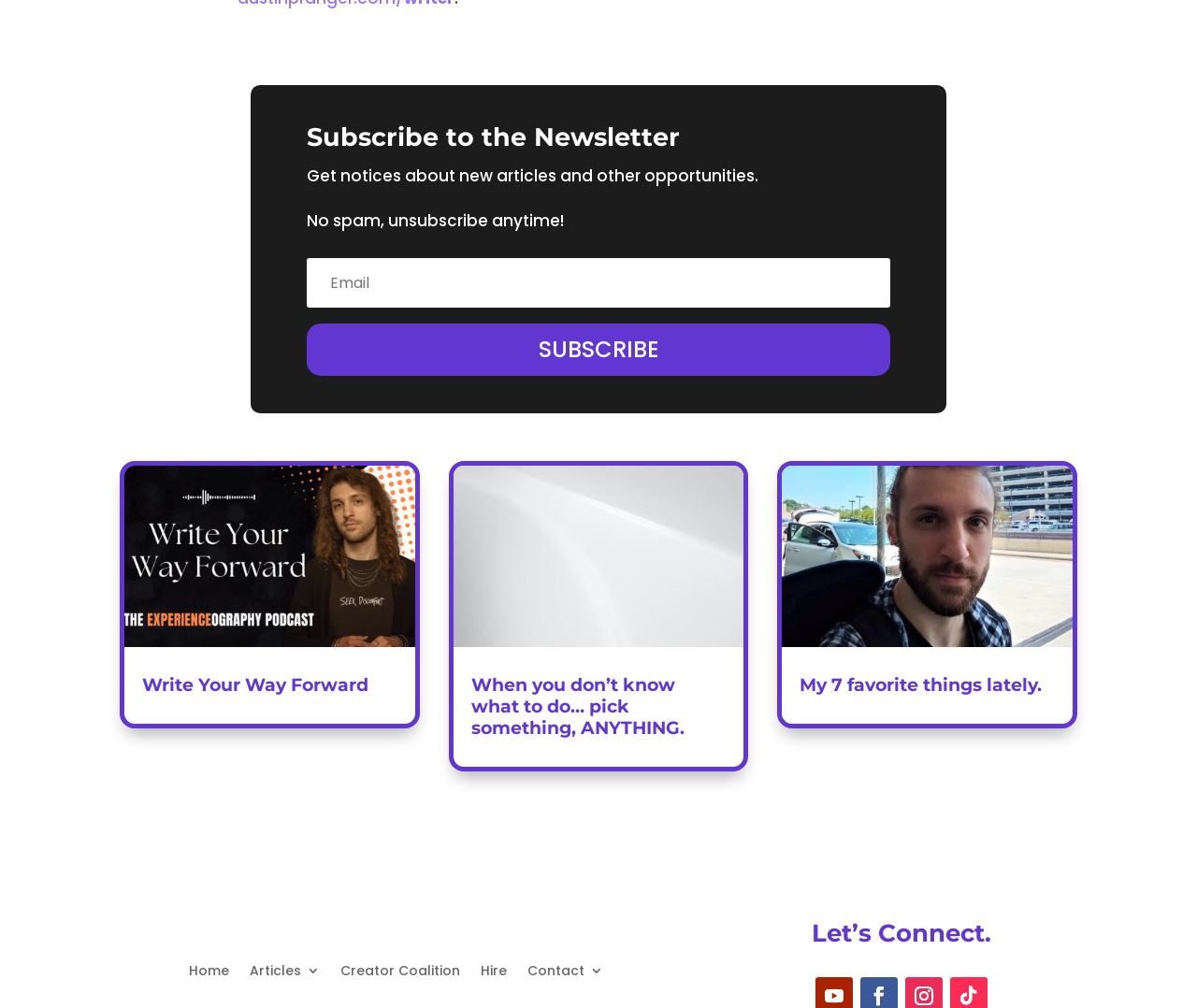Please give the bounding box coordinates of the area that should be clicked to fulfill the following instruction: "Subscribe to the newsletter". The coordinates should be in the format of four float numbers from 0 to 1, i.e., [left, top, right, bottom].

[0.256, 0.321, 0.744, 0.373]